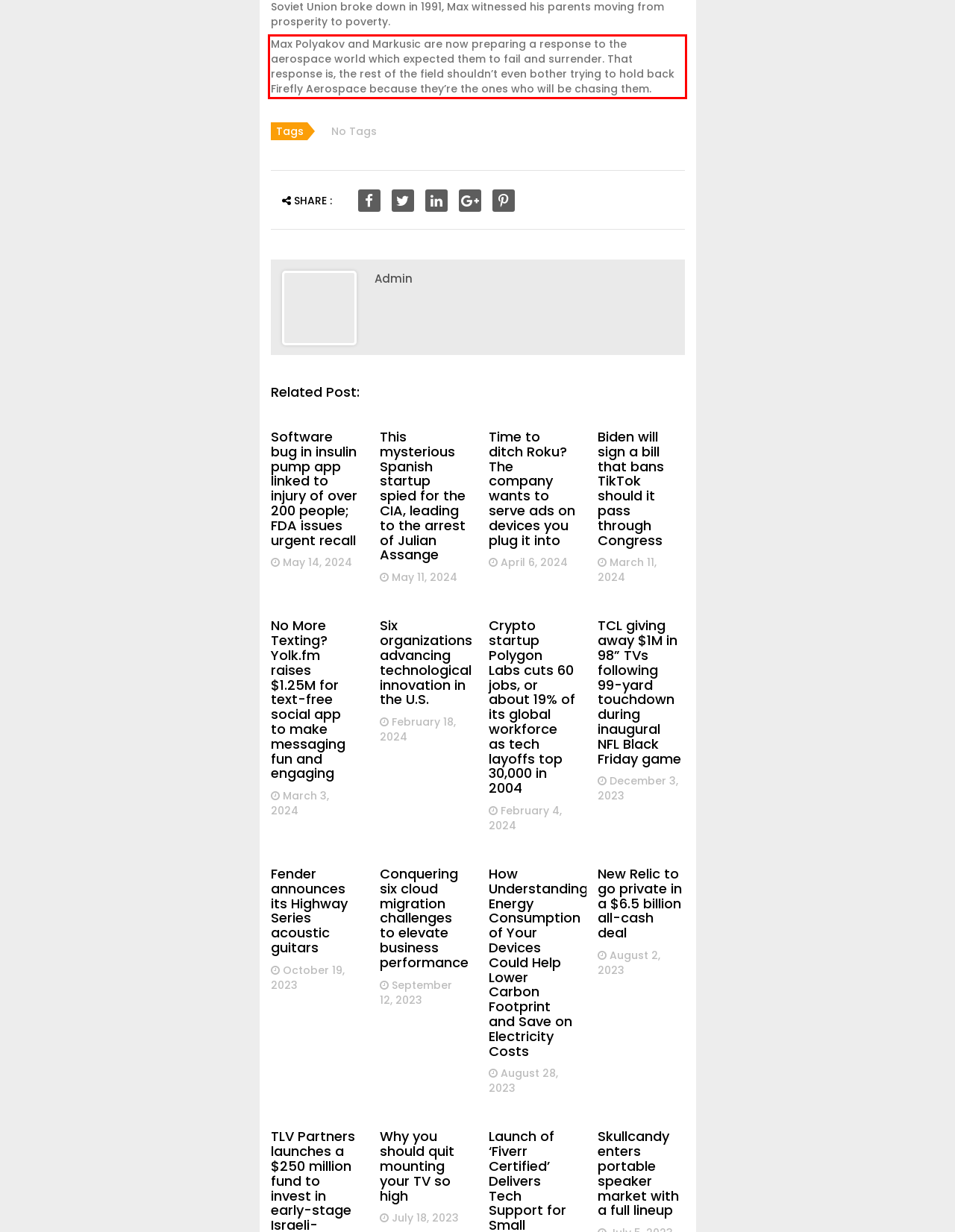Within the screenshot of the webpage, locate the red bounding box and use OCR to identify and provide the text content inside it.

Max Polyakov and Markusic are now preparing a response to the aerospace world which expected them to fail and surrender. That response is, the rest of the field shouldn’t even bother trying to hold back Firefly Aerospace because they’re the ones who will be chasing them.